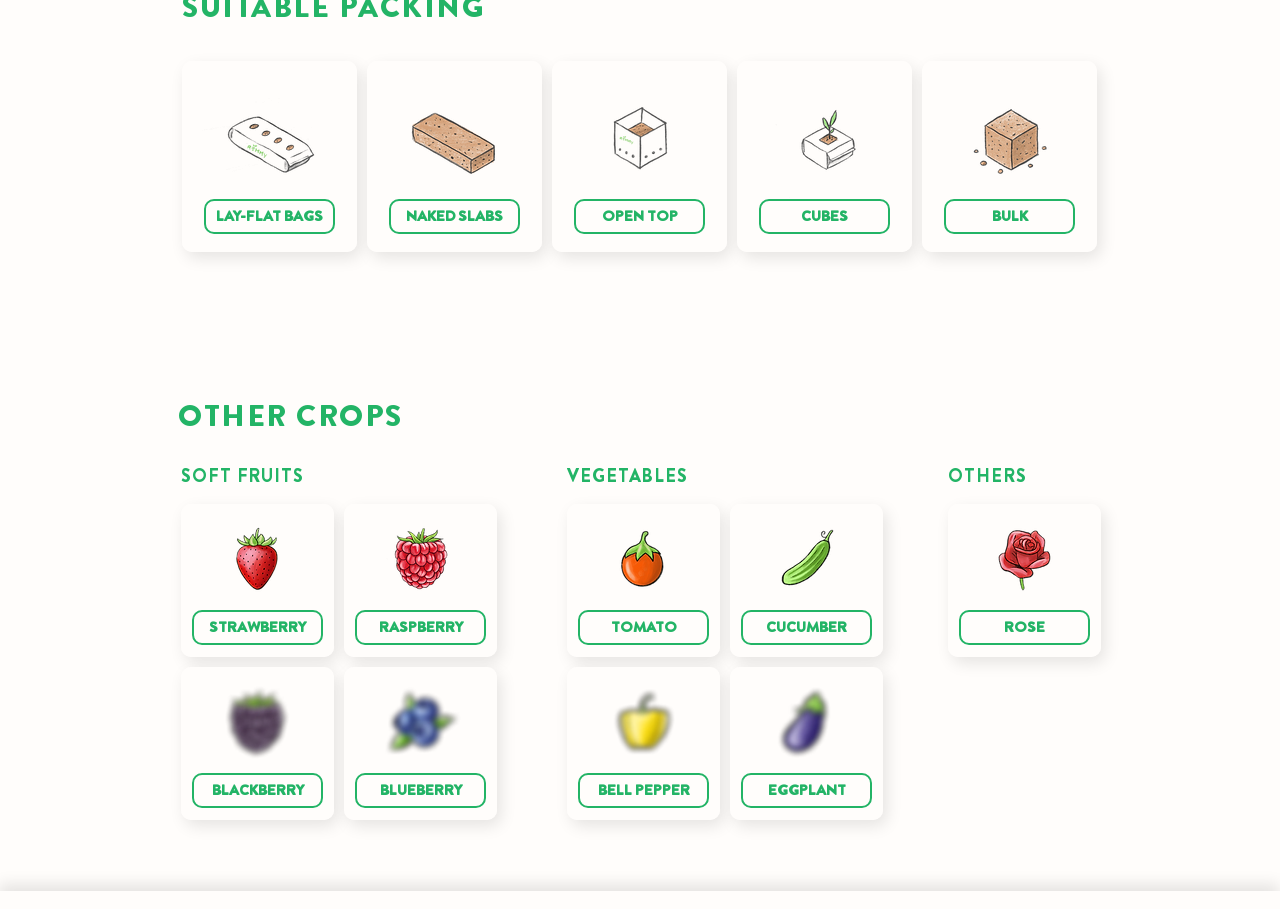Identify the bounding box coordinates for the UI element described by the following text: "NAKED SLABS". Provide the coordinates as four float numbers between 0 and 1, in the format [left, top, right, bottom].

[0.304, 0.219, 0.406, 0.257]